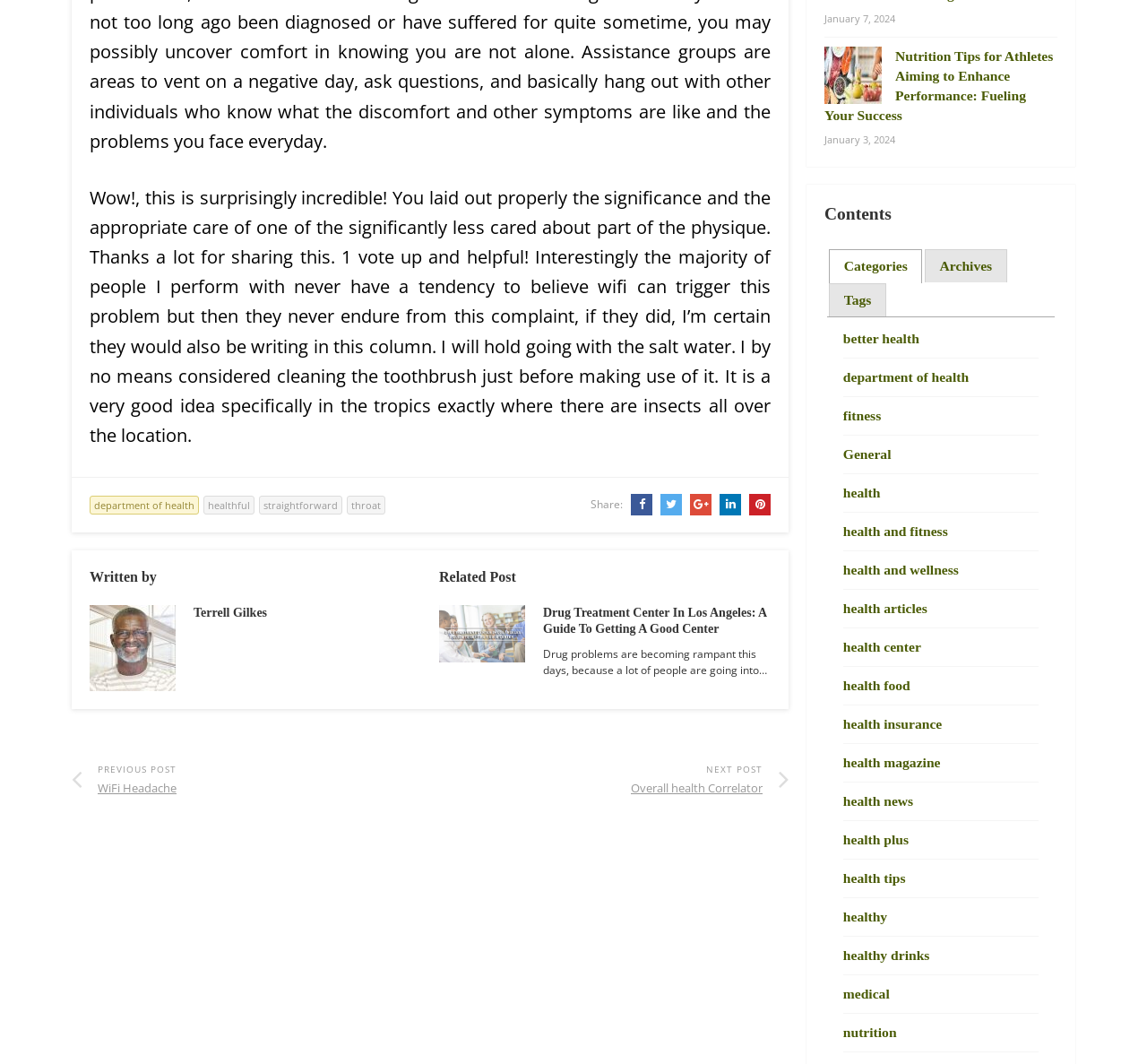What is the topic of the article?
Using the visual information, reply with a single word or short phrase.

Toothbrush care